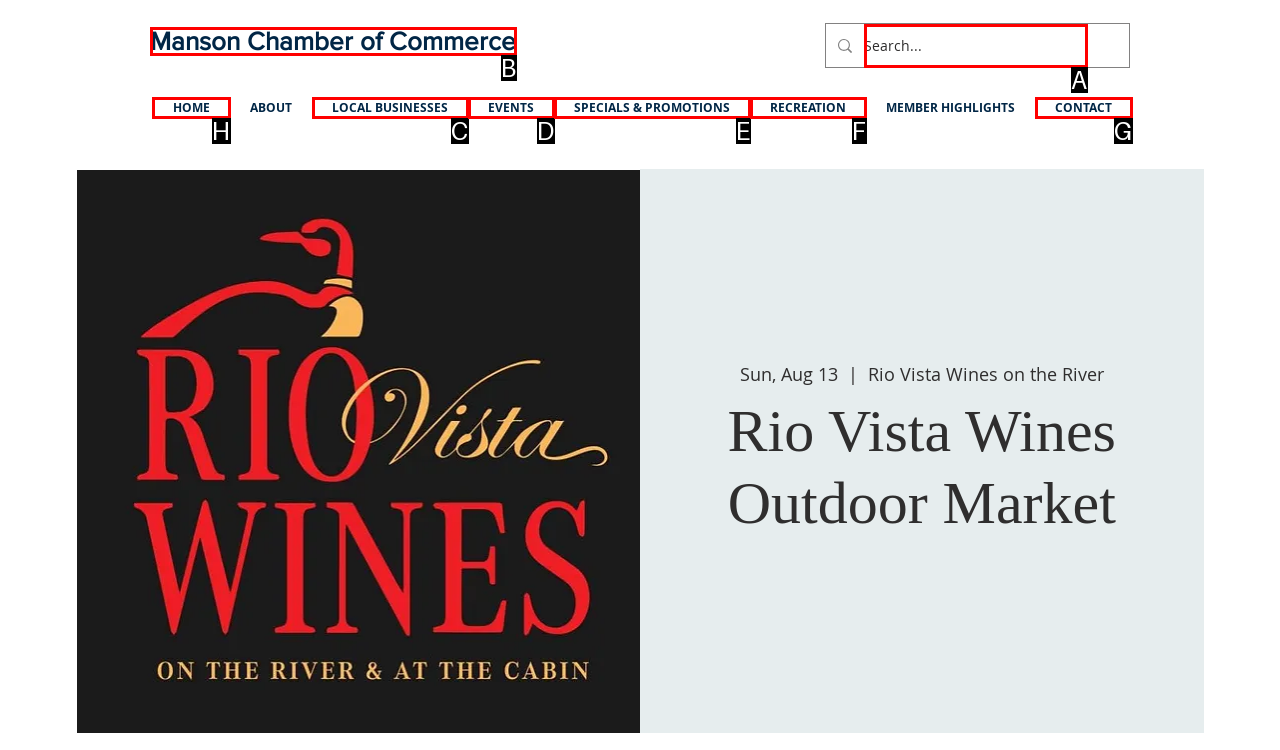Find the option you need to click to complete the following instruction: Visit the home page
Answer with the corresponding letter from the choices given directly.

H